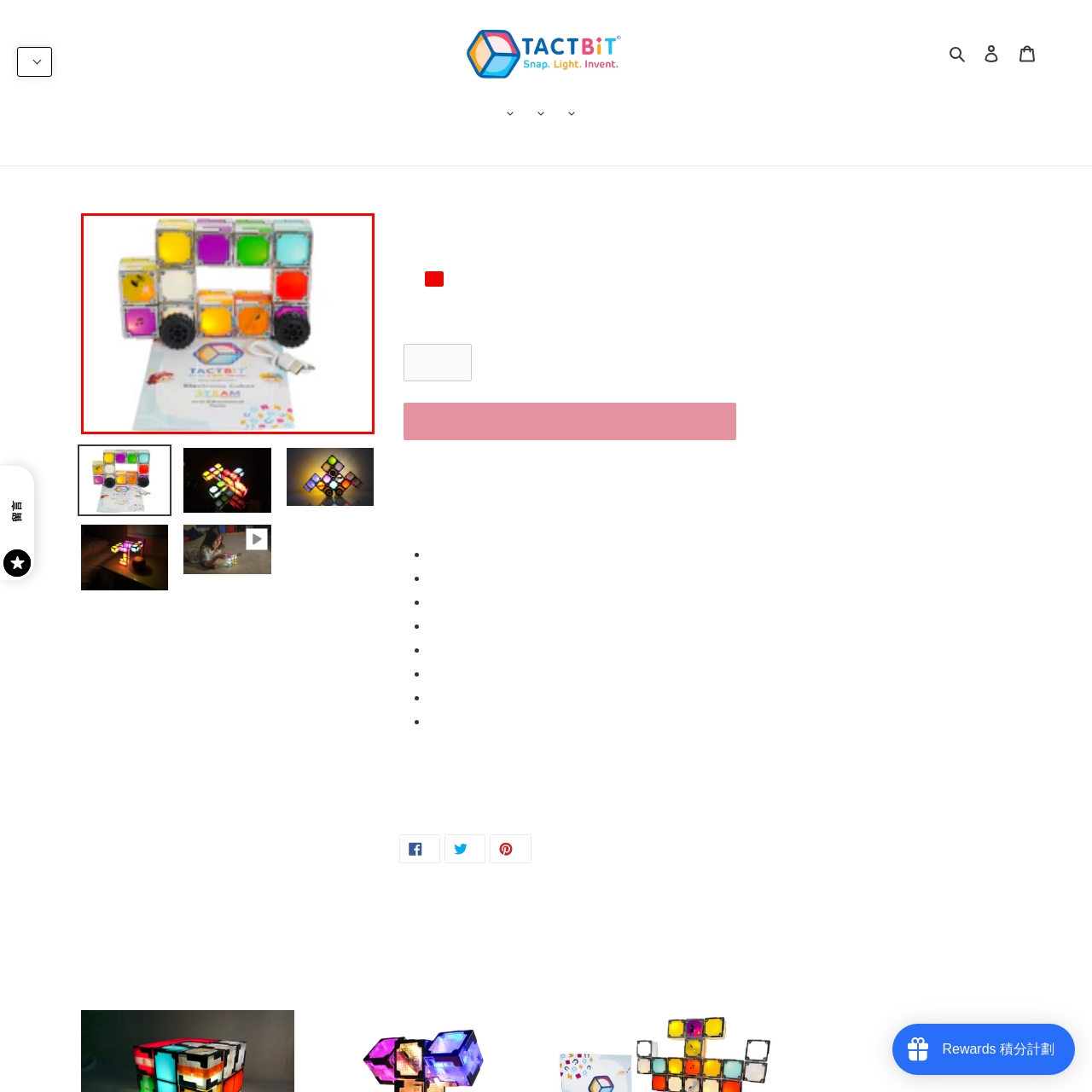Look at the image marked by the red box and respond with a single word or phrase: What is the purpose of the educational cubes?

Enhance STEAM learning